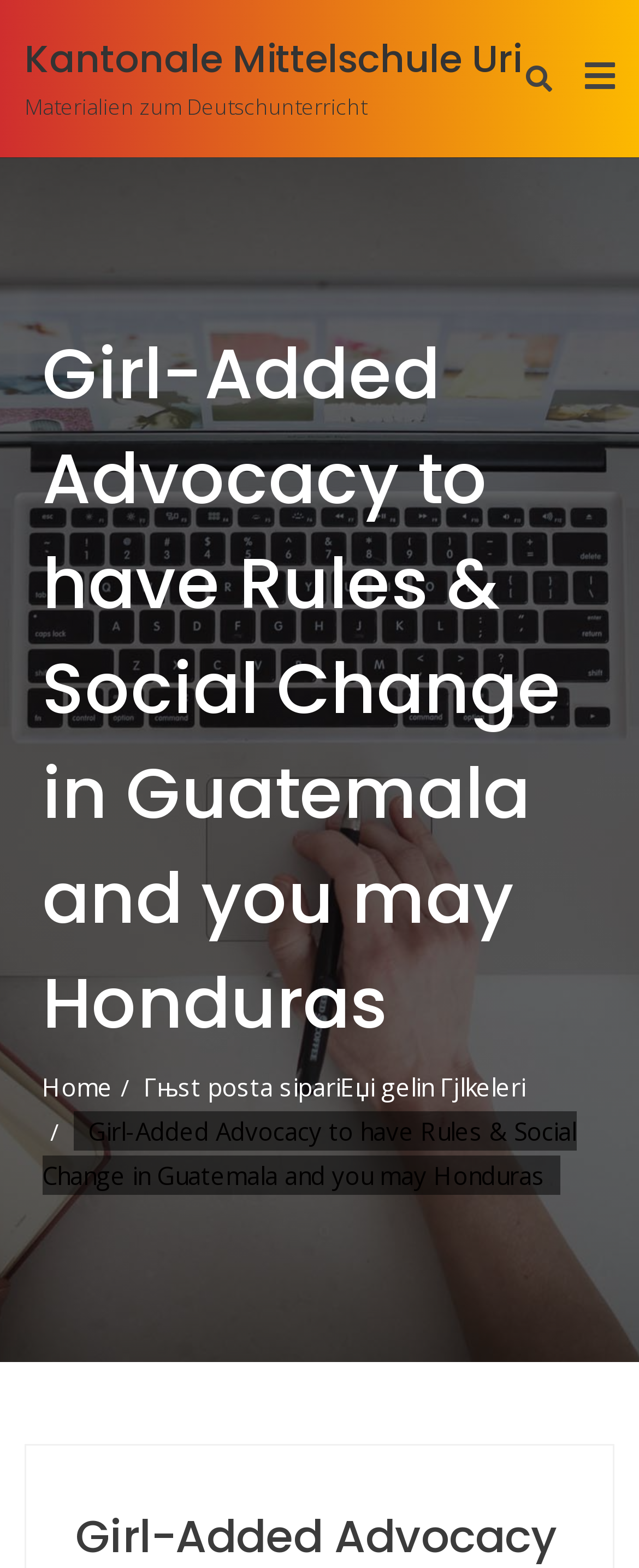Please give a succinct answer to the question in one word or phrase:
What is the language of the second link?

German